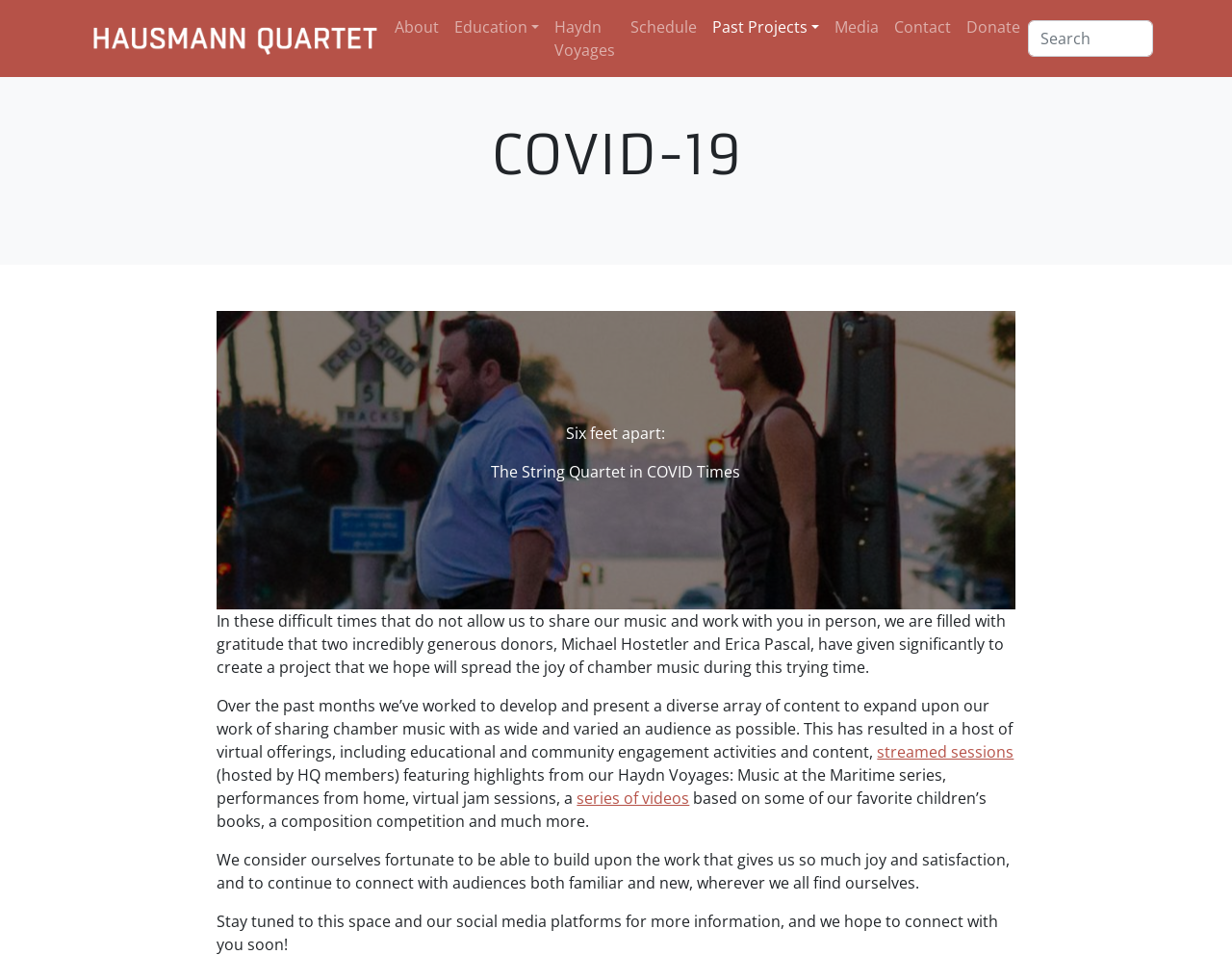Give a concise answer of one word or phrase to the question: 
What is the topic of the main content?

COVID-19